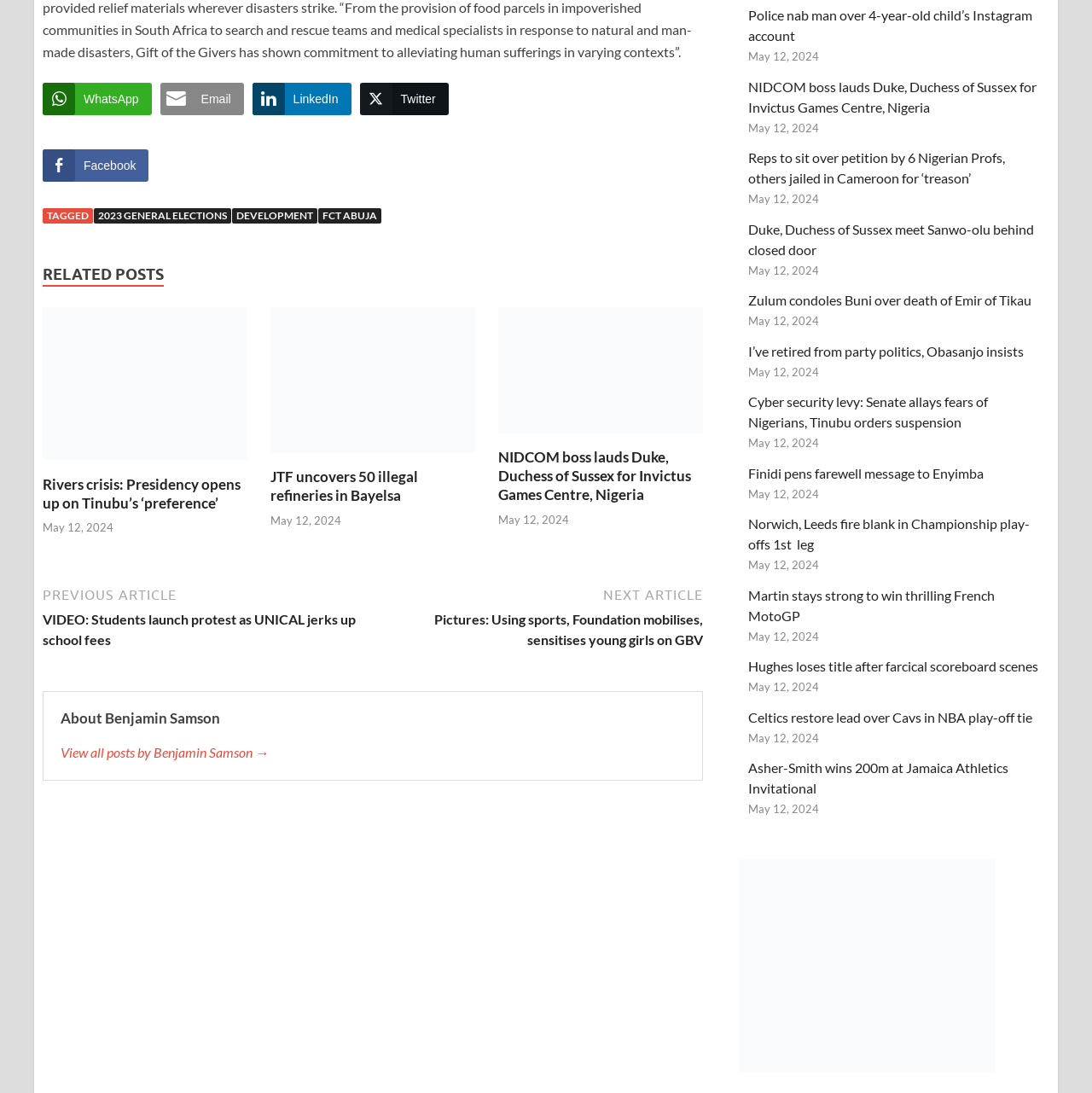Can you determine the bounding box coordinates of the area that needs to be clicked to fulfill the following instruction: "View all posts by Benjamin Samson"?

[0.055, 0.679, 0.628, 0.698]